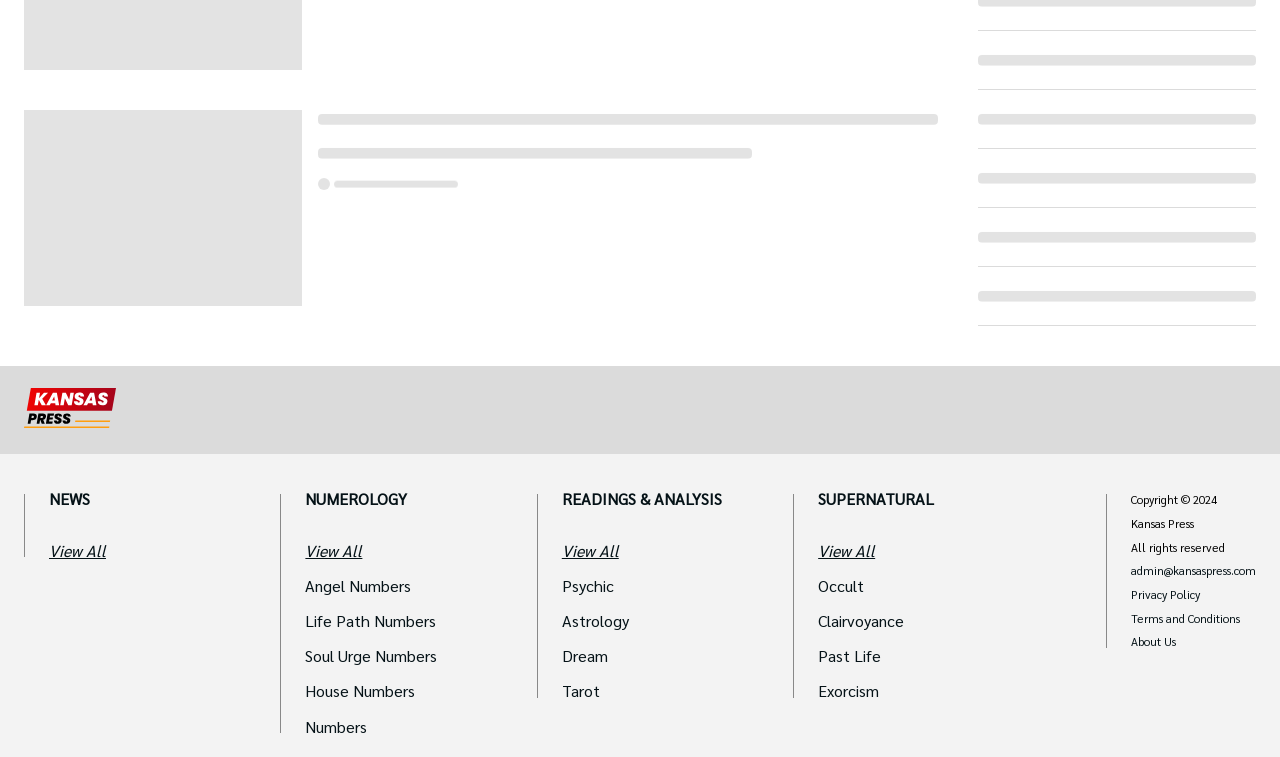Please locate the bounding box coordinates for the element that should be clicked to achieve the following instruction: "Contact admin via email". Ensure the coordinates are given as four float numbers between 0 and 1, i.e., [left, top, right, bottom].

[0.884, 0.747, 0.981, 0.762]